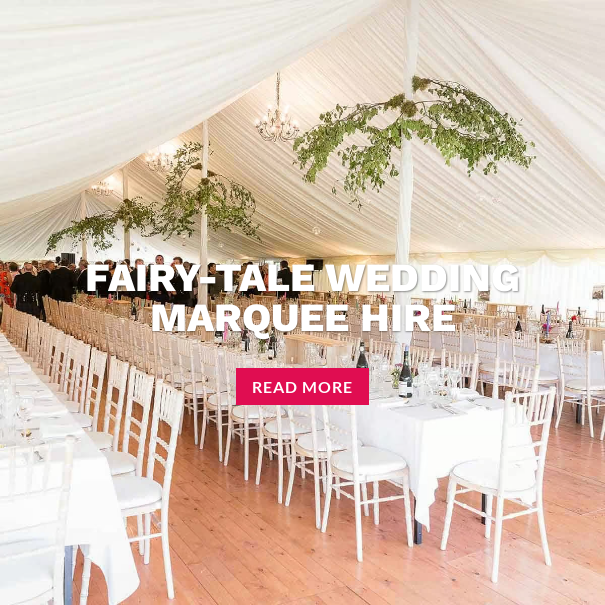Provide a comprehensive description of the image.

The image showcases a picturesque interior of a fairy-tale wedding marquee, elegantly adorned for a special event. The spacious marquee features high ceilings draped in soft white fabric, creating a dreamy atmosphere. Illuminated by decorative chandeliers, the setting is enhanced by greenery hanging from the beams. Rows of stylish white chairs accompany beautifully set tables, suggesting a ready-to-celebrate arrangement for guests. Emphasizing the allure of this enchanting venue, the text "FAIRY-TALE WEDDING MARQUEE HIRE" is prominently displayed, inviting couples to explore this unique hiring opportunity further with a "READ MORE" link. This marquee encapsulates the essence of romantic weddings, perfect for making unforgettable memories.